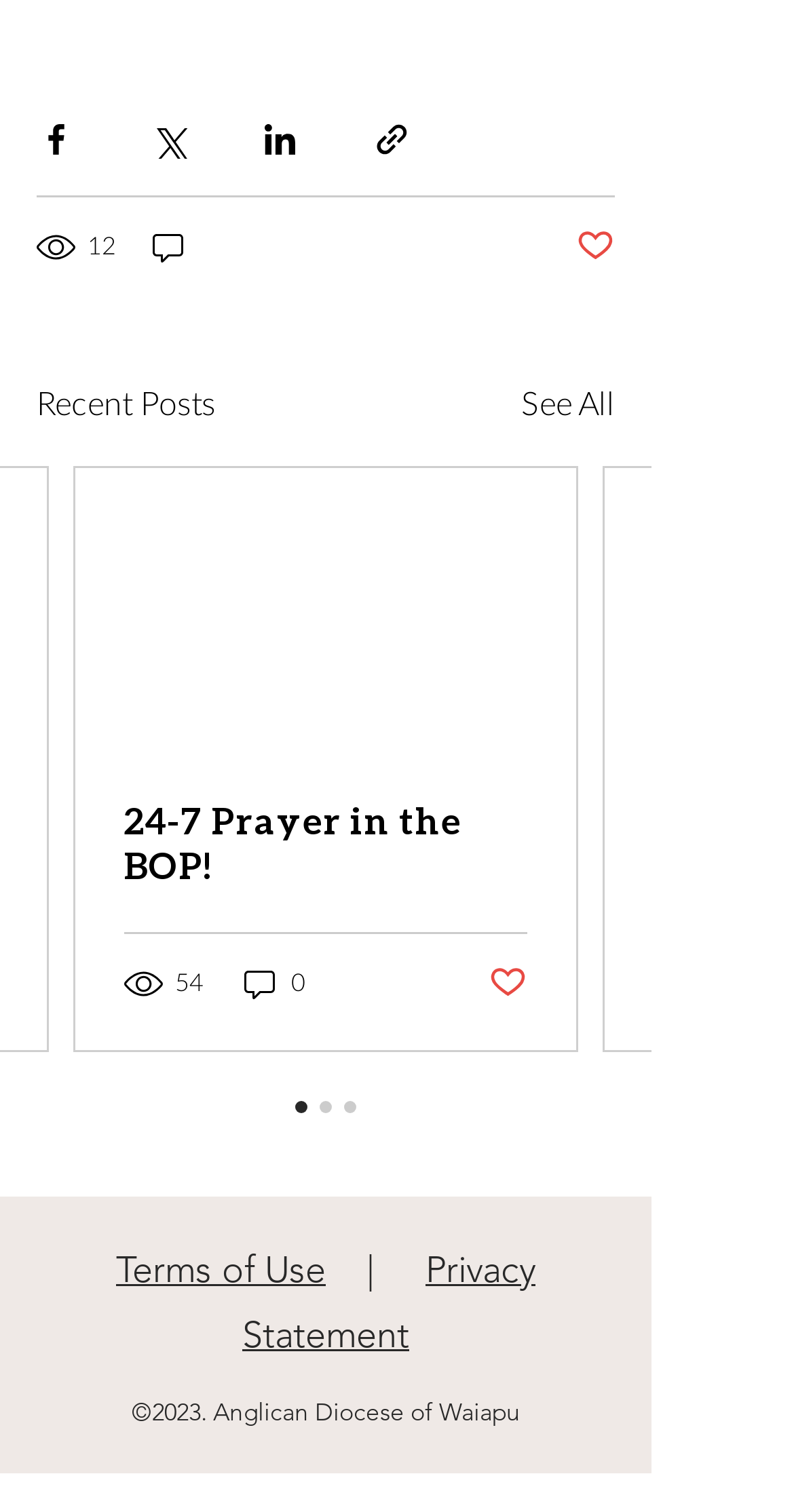Bounding box coordinates are specified in the format (top-left x, top-left y, bottom-right x, bottom-right y). All values are floating point numbers bounded between 0 and 1. Please provide the bounding box coordinate of the region this sentence describes: the Advanced Finance Program

None